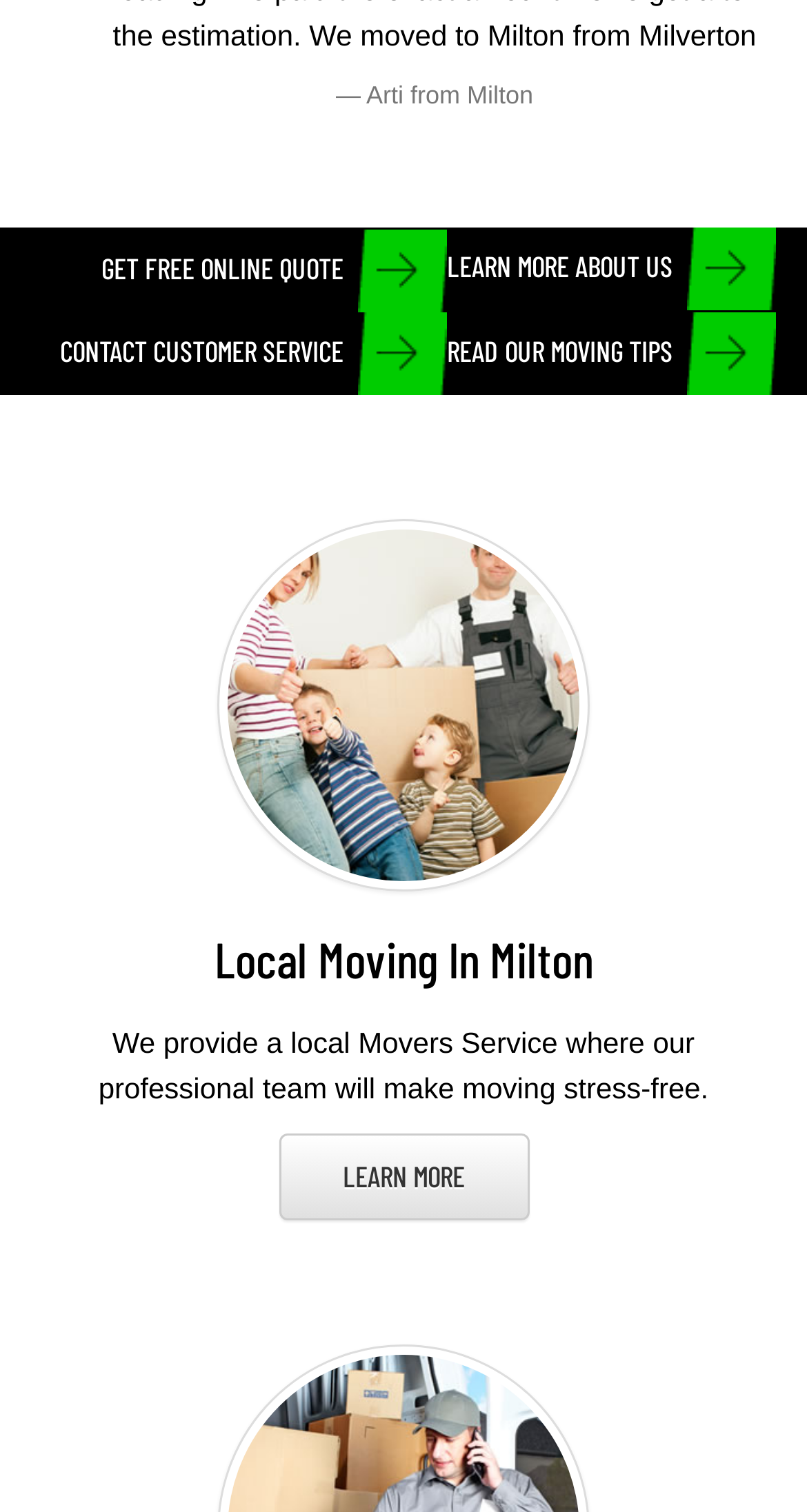Bounding box coordinates must be specified in the format (top-left x, top-left y, bottom-right x, bottom-right y). All values should be floating point numbers between 0 and 1. What are the bounding box coordinates of the UI element described as: Contact Customer Service

[0.074, 0.207, 0.554, 0.262]